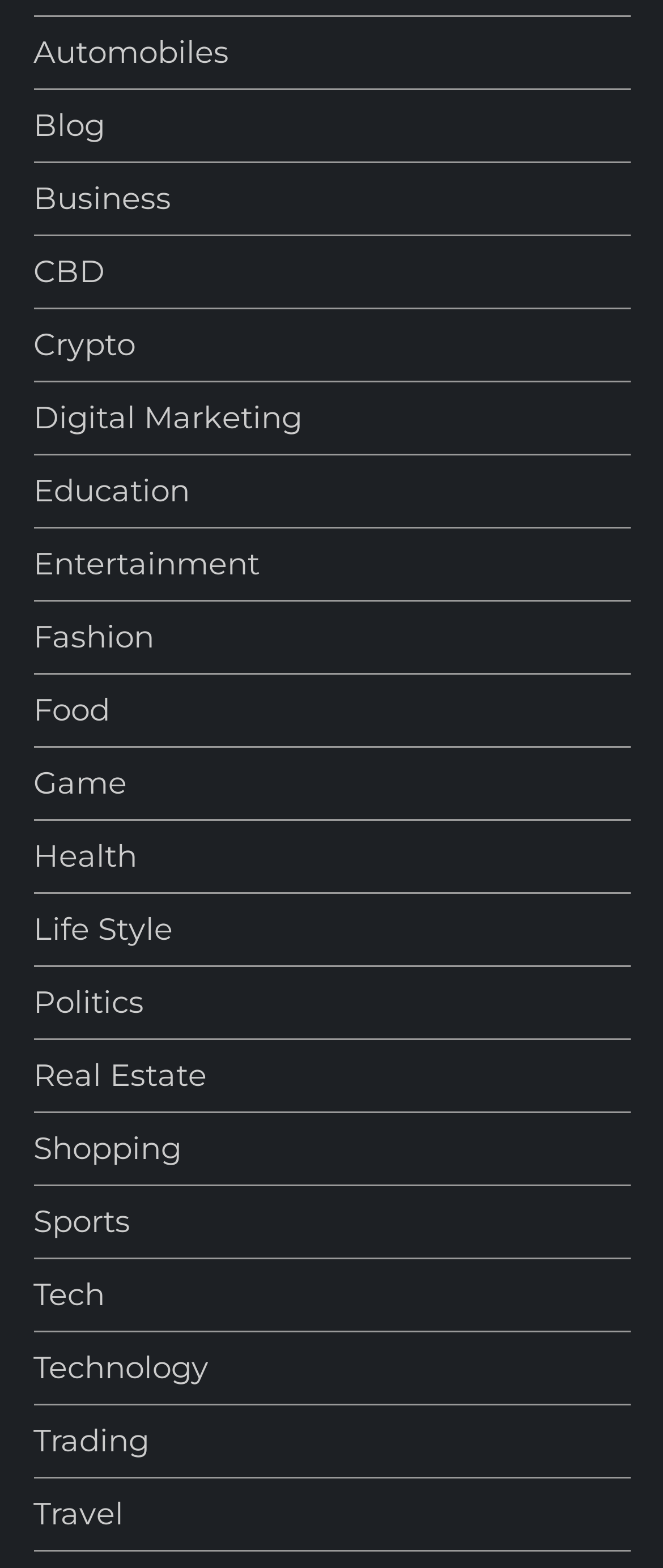Determine the bounding box coordinates of the element's region needed to click to follow the instruction: "Learn about CBD". Provide these coordinates as four float numbers between 0 and 1, formatted as [left, top, right, bottom].

[0.05, 0.158, 0.158, 0.189]